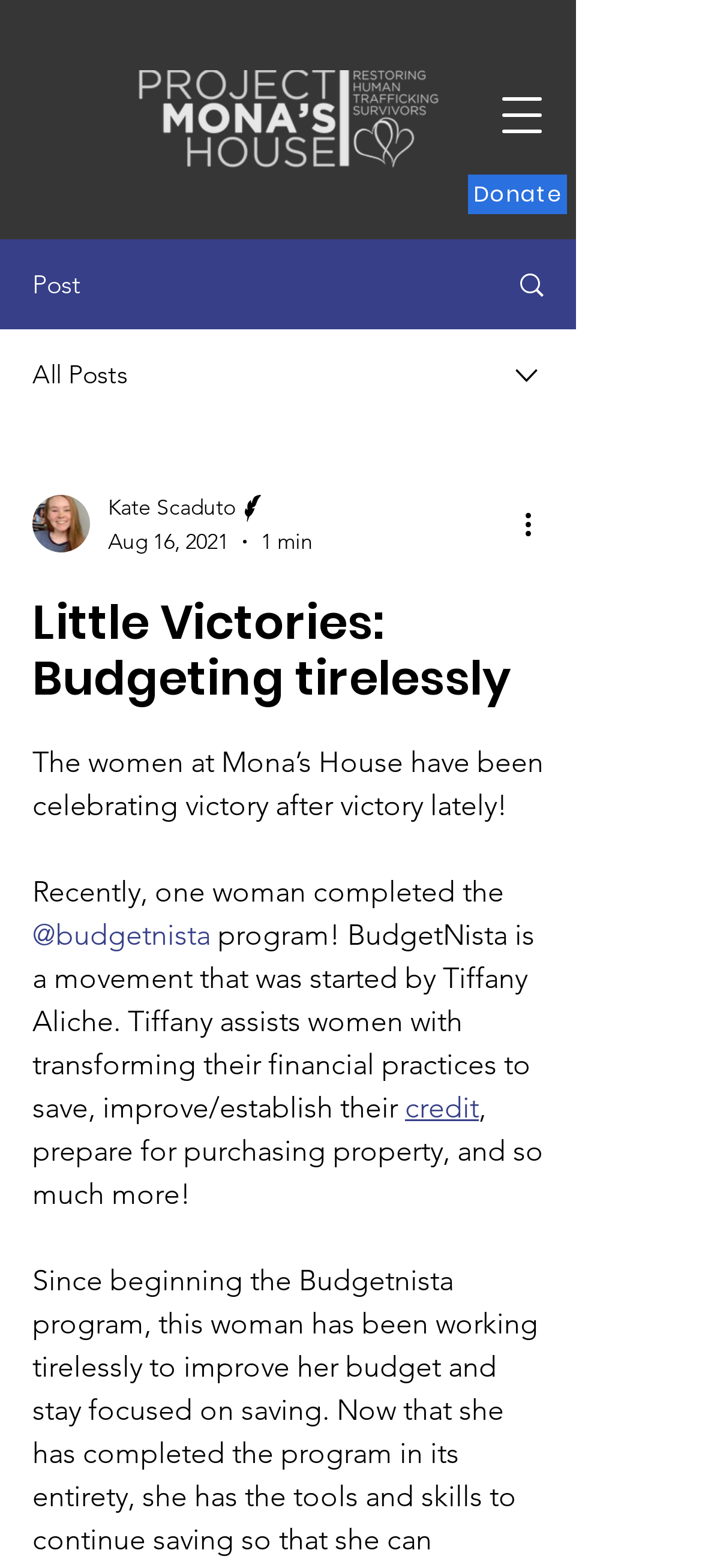What is the date of the post? Refer to the image and provide a one-word or short phrase answer.

Aug 16, 2021